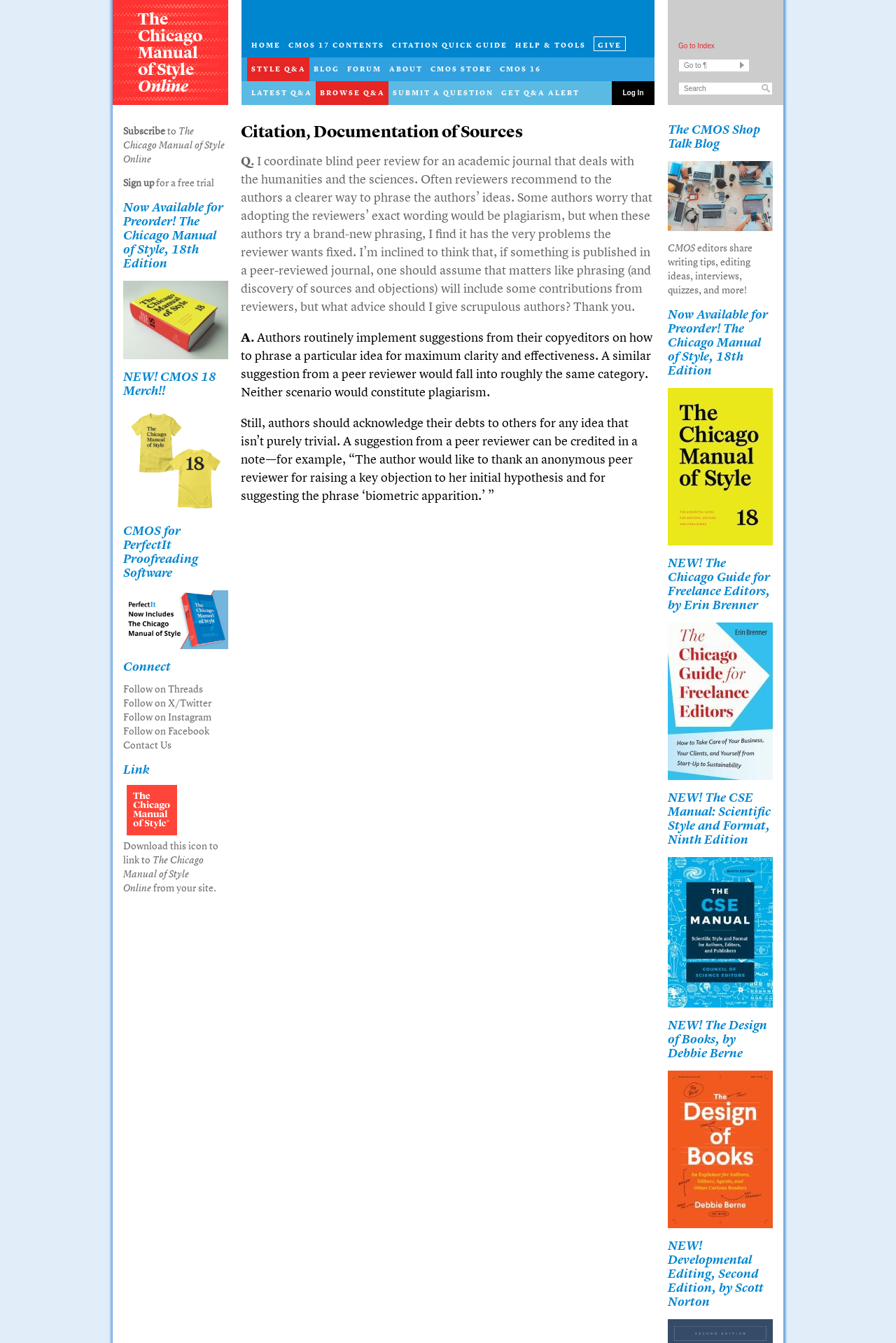From the webpage screenshot, identify the region described by parent_node: NEW! CMOS 18 Merch!!. Provide the bounding box coordinates as (top-left x, top-left y, bottom-right x, bottom-right y), with each value being a floating point number between 0 and 1.

[0.138, 0.304, 0.255, 0.382]